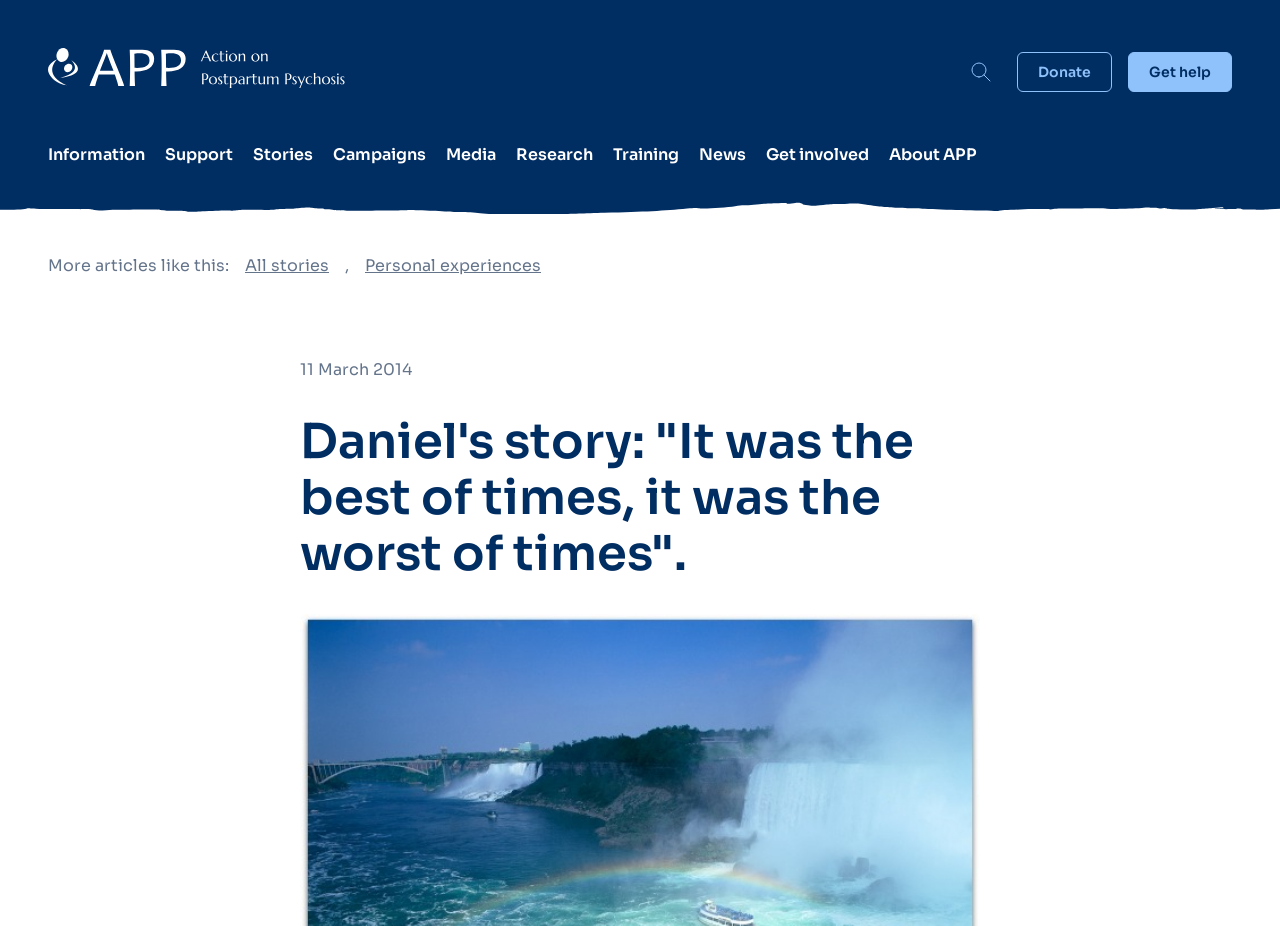Find the bounding box coordinates of the element you need to click on to perform this action: 'Read Daniel's story'. The coordinates should be represented by four float values between 0 and 1, in the format [left, top, right, bottom].

[0.234, 0.447, 0.766, 0.629]